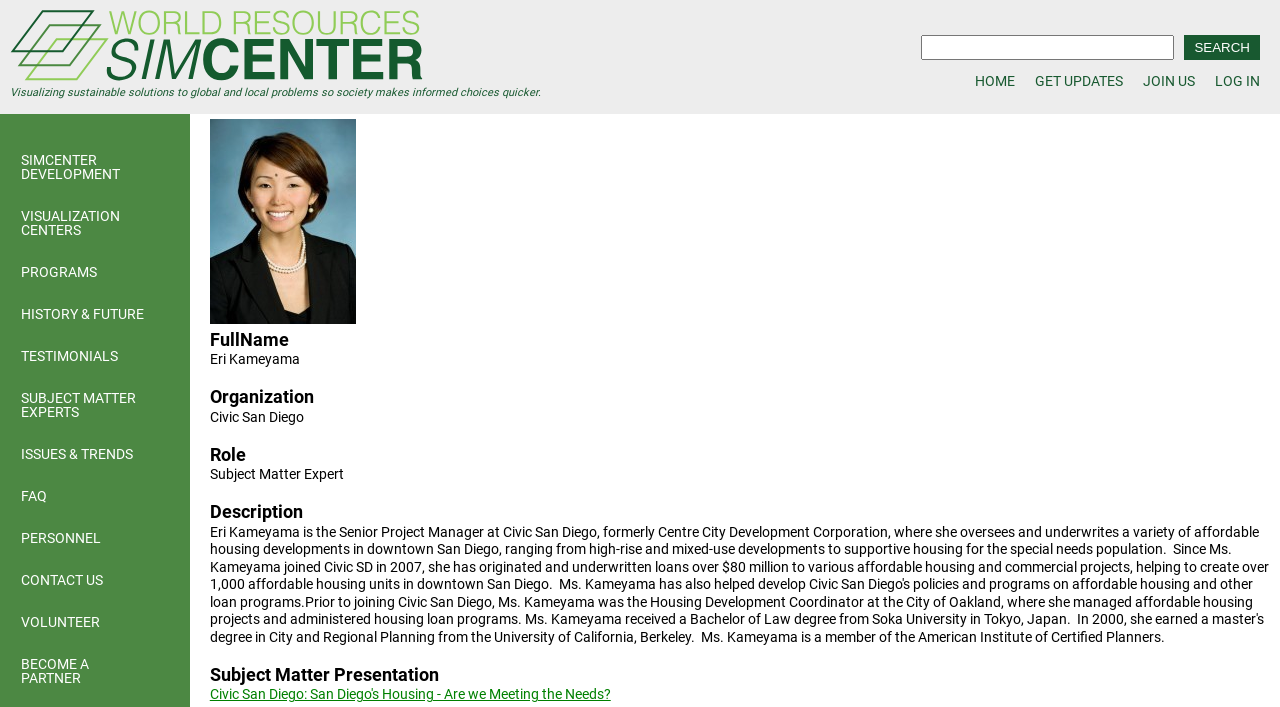What is the search button's text?
Answer the question with as much detail as possible.

I found this information by looking at the button next to the textbox on the webpage, which has the text 'SEARCH'.